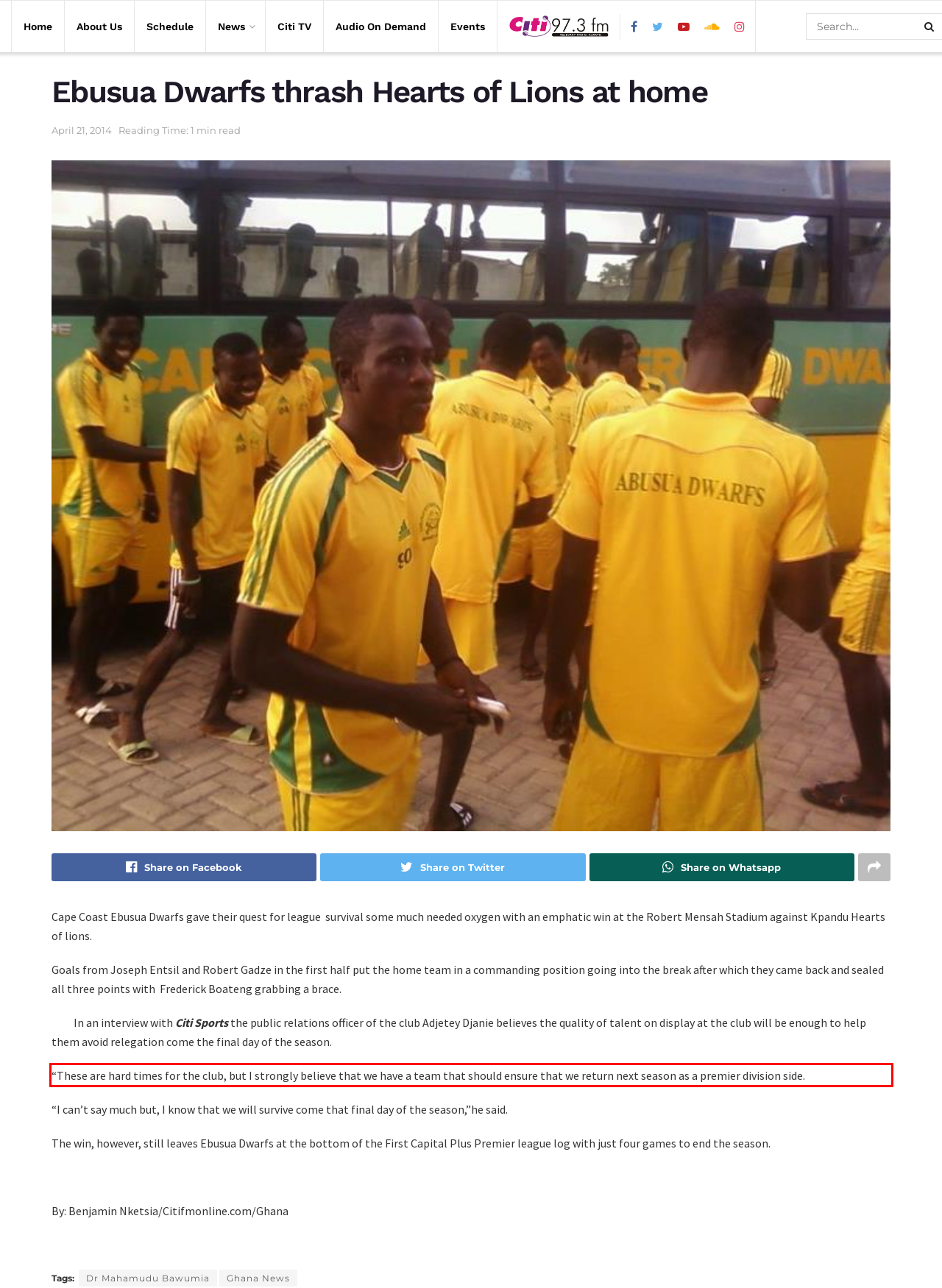Using OCR, extract the text content found within the red bounding box in the given webpage screenshot.

“These are hard times for the club, but I strongly believe that we have a team that should ensure that we return next season as a premier division side.